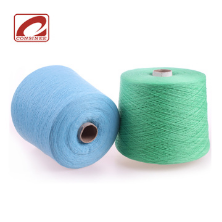Describe the image in great detail, covering all key points.

The image features two spools of yarn displayed side by side. On the left, there is a light blue yarn, and on the right, a vibrant green yarn. Both spools are neatly wound, showcasing a fine texture that is ideal for various knitting and crafting projects. The branding logo in the top left corner indicates that these yarns are from Consinee, a brand known for offering high-quality yarn options. This particular combination of colors suggests versatility, making them suitable for a variety of creative applications, such as knitting sweaters, scarves, or other textile crafts.